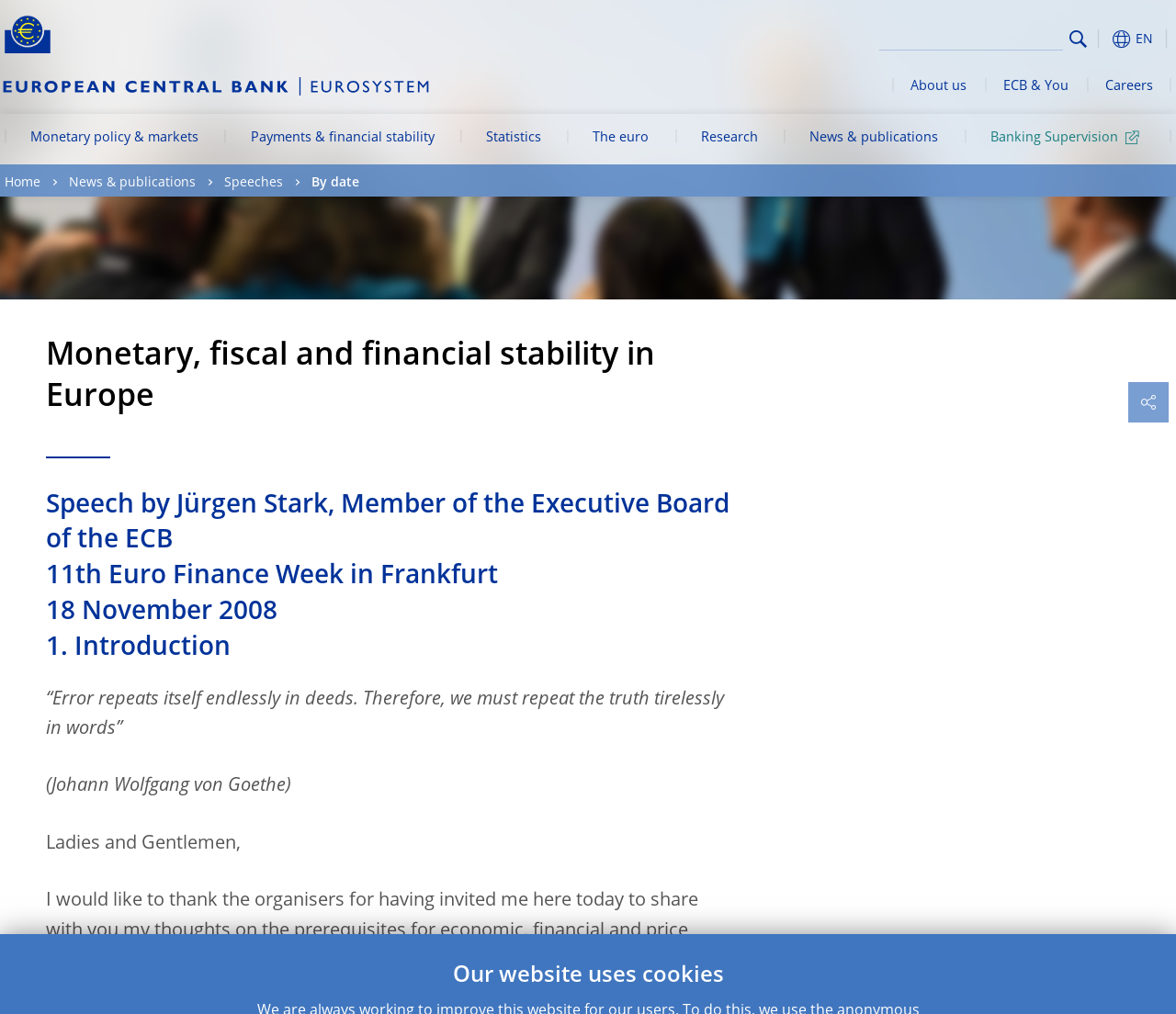What is the logo of the European Central Bank? Observe the screenshot and provide a one-word or short phrase answer.

Yellow Euro sign